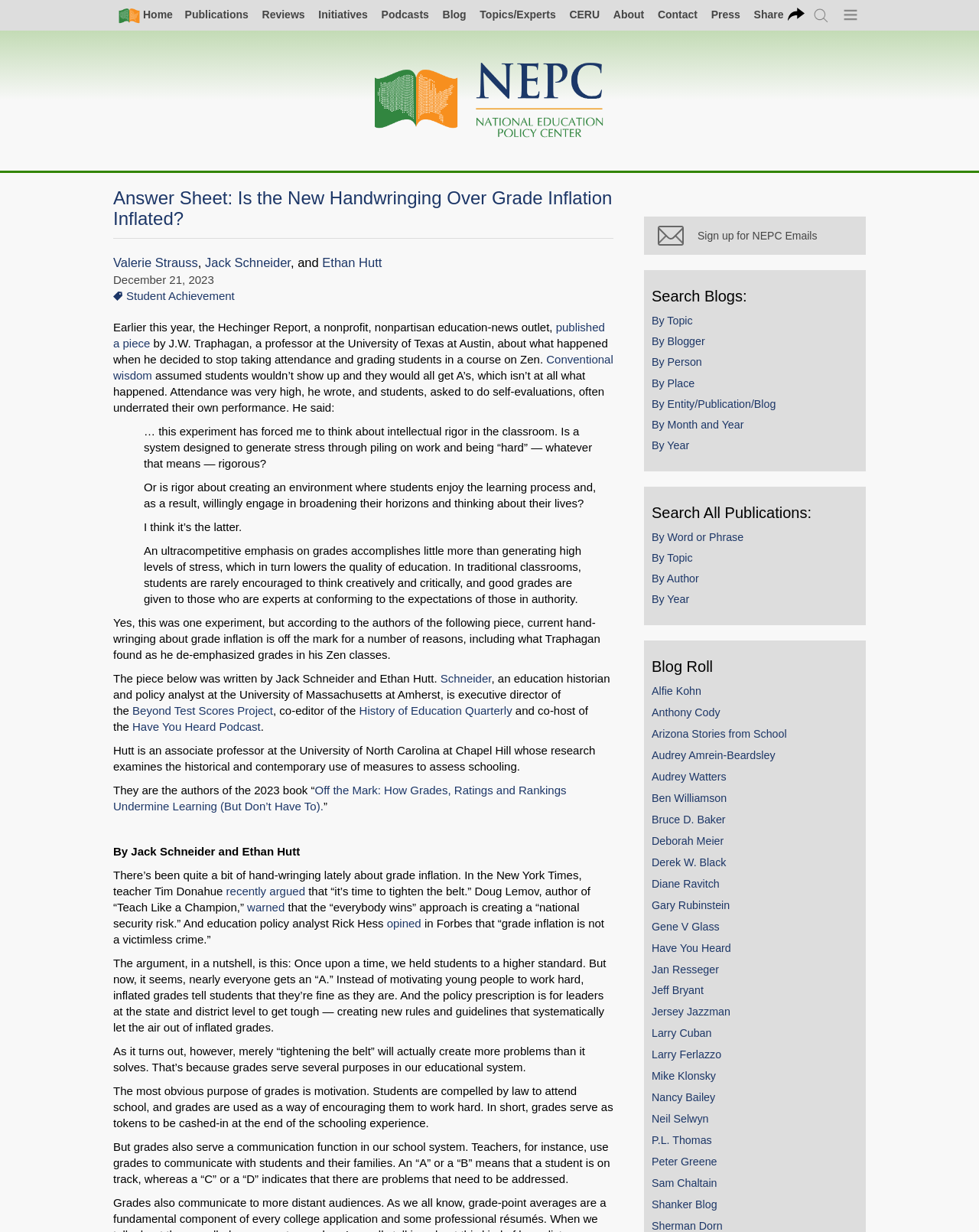Indicate the bounding box coordinates of the element that needs to be clicked to satisfy the following instruction: "Search for something in the search bar". The coordinates should be four float numbers between 0 and 1, i.e., [left, top, right, bottom].

None